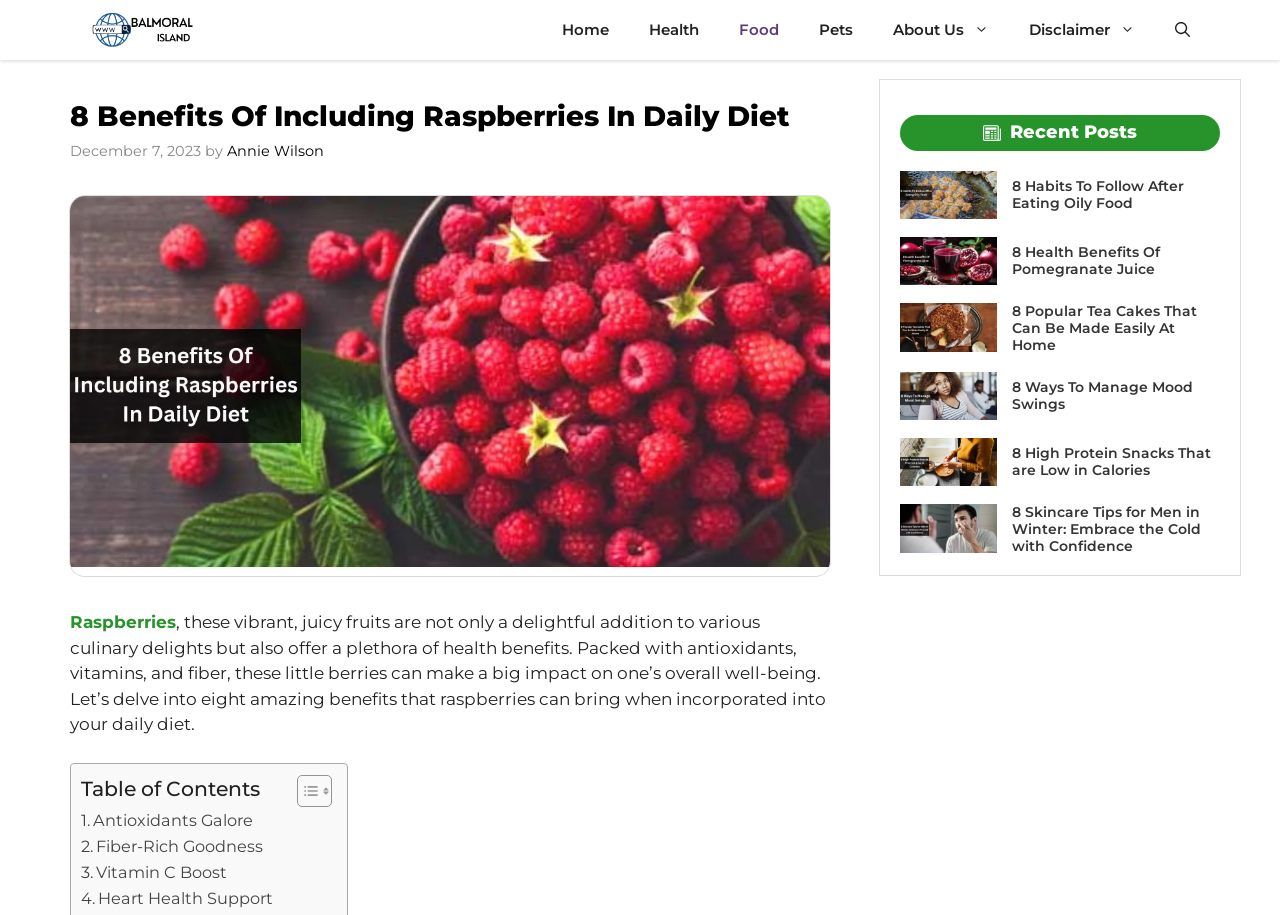What is the purpose of the table of contents?
Look at the webpage screenshot and answer the question with a detailed explanation.

The table of contents is provided to help readers navigate the article easily. It contains links to different sections of the article, allowing readers to jump to a specific section of interest. This makes it easier to read and understand the article.